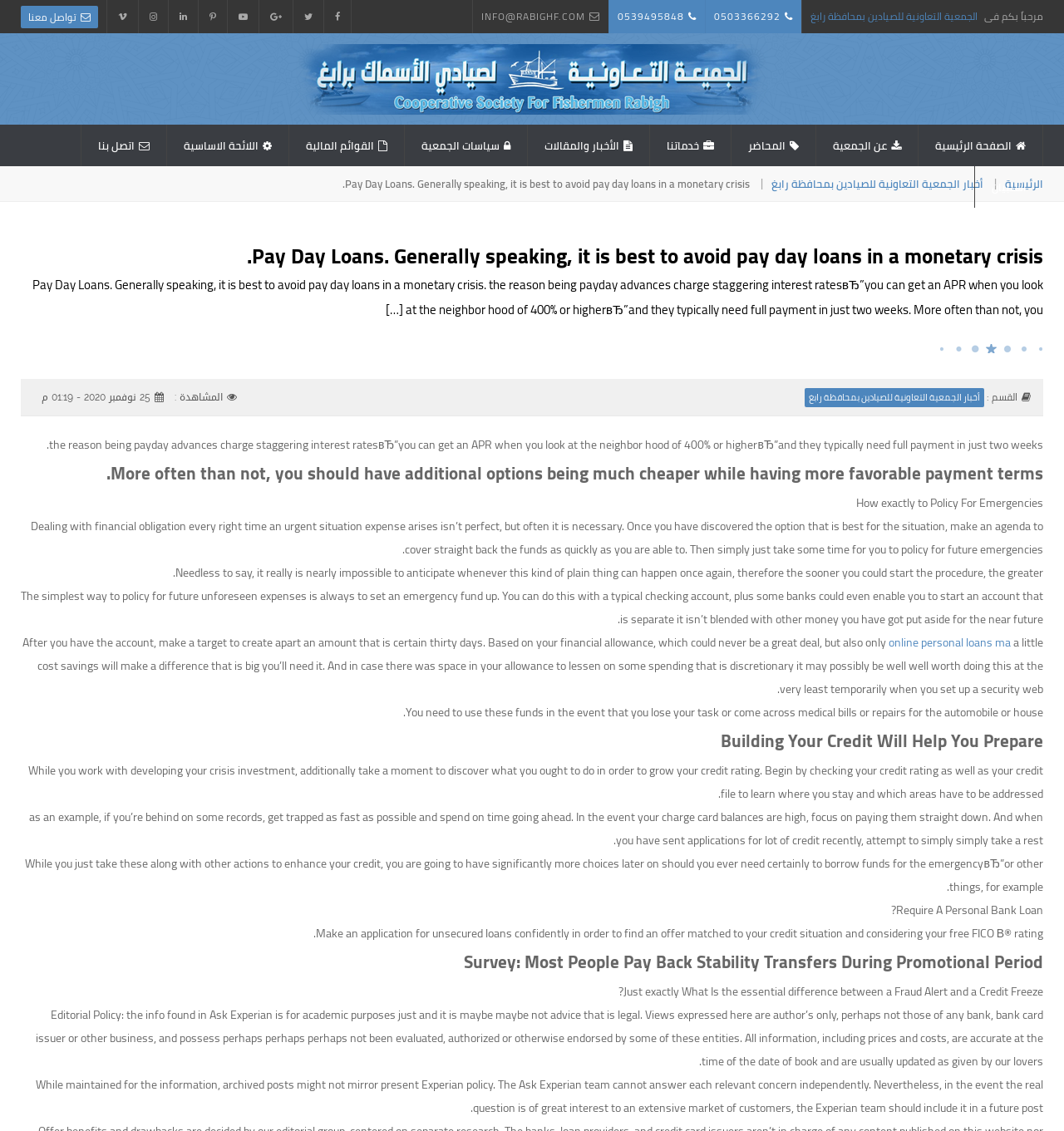Answer the following query concisely with a single word or phrase:
What is the topic of the main article?

Pay Day Loans